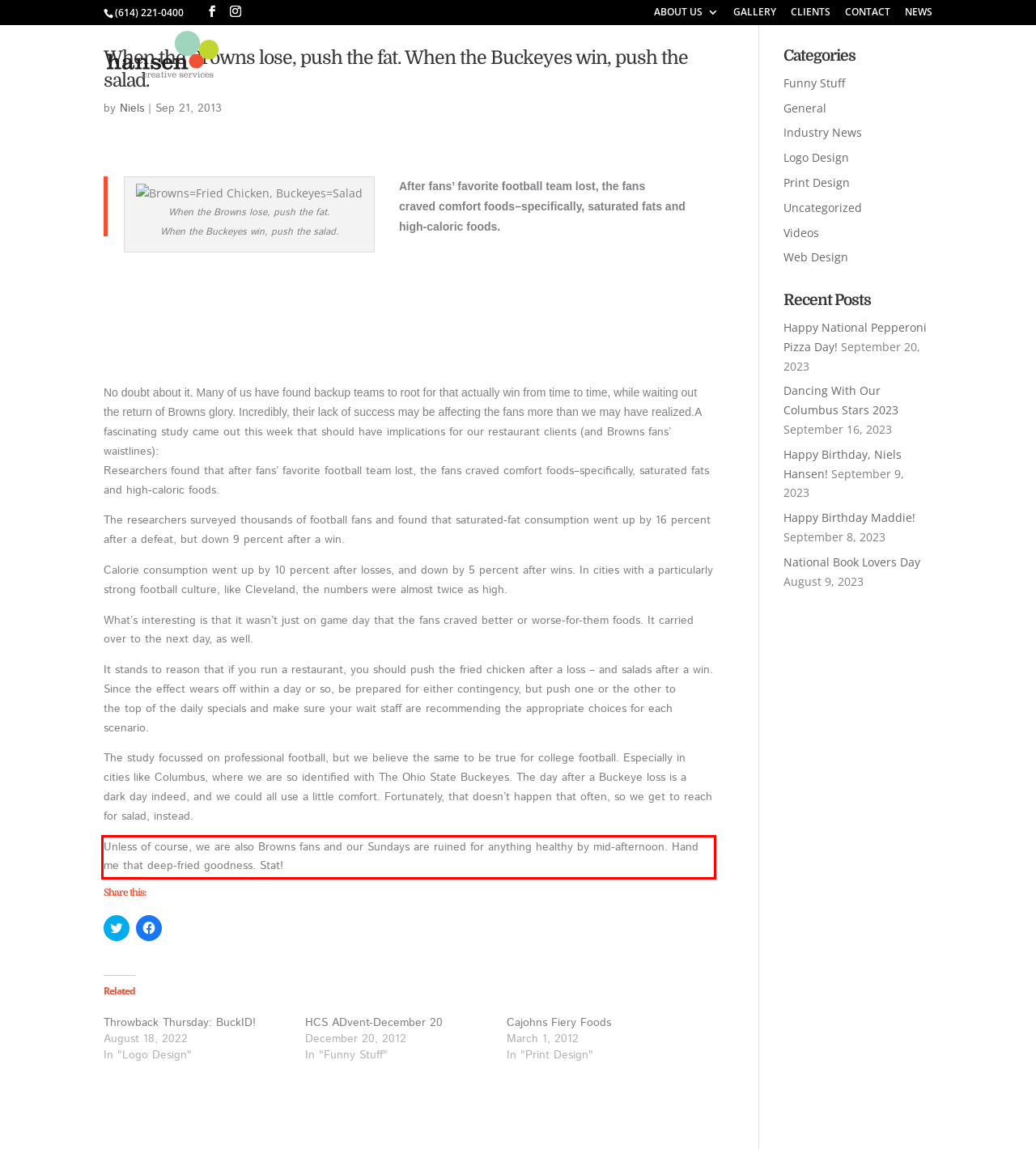Please perform OCR on the text within the red rectangle in the webpage screenshot and return the text content.

Unless of course, we are also Browns fans and our Sundays are ruined for anything healthy by mid-afternoon. Hand me that deep-fried goodness. Stat!